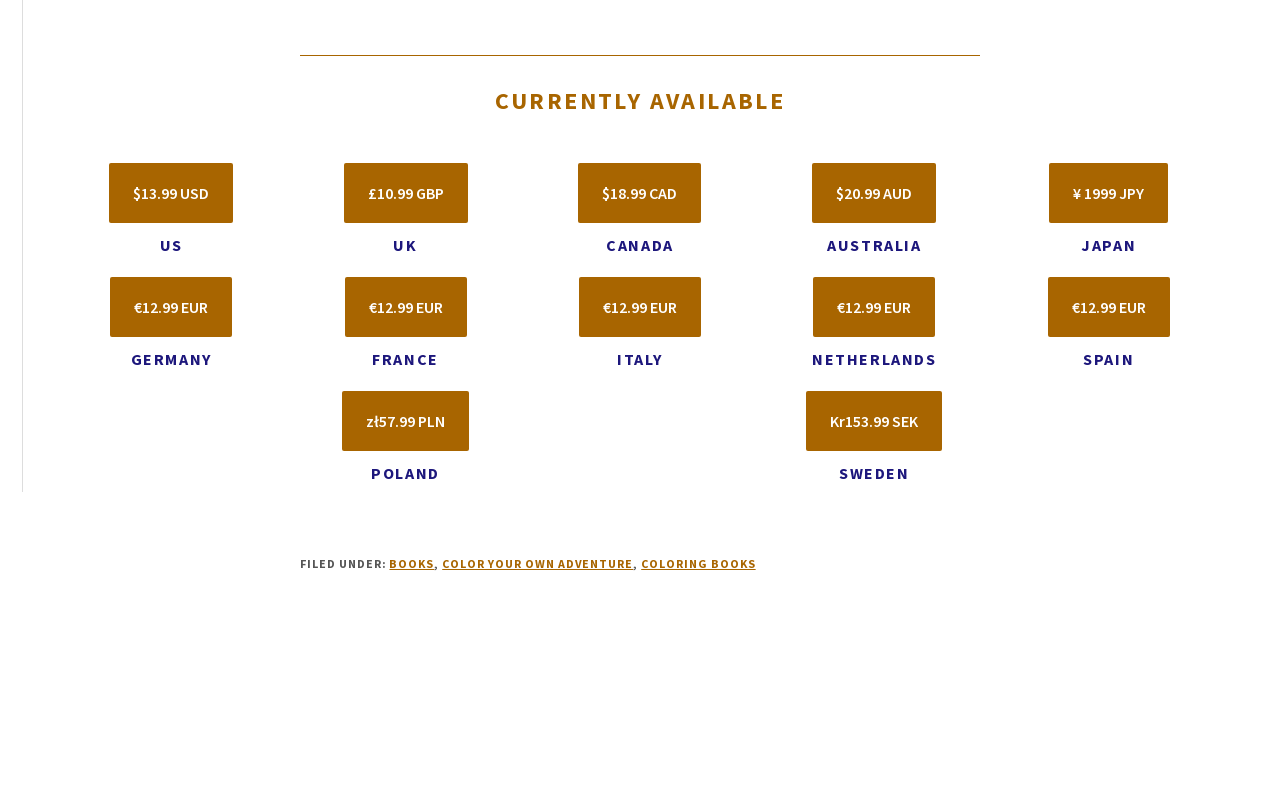From the image, can you give a detailed response to the question below:
What category is the product filed under?

The answer can be found by looking at the link element with the text 'BOOKS' which is located at coordinates [0.304, 0.707, 0.339, 0.726]. This element is a child of the footer element and is positioned horizontally. It is also a sibling of the static text element with the text 'FILED UNDER:'.